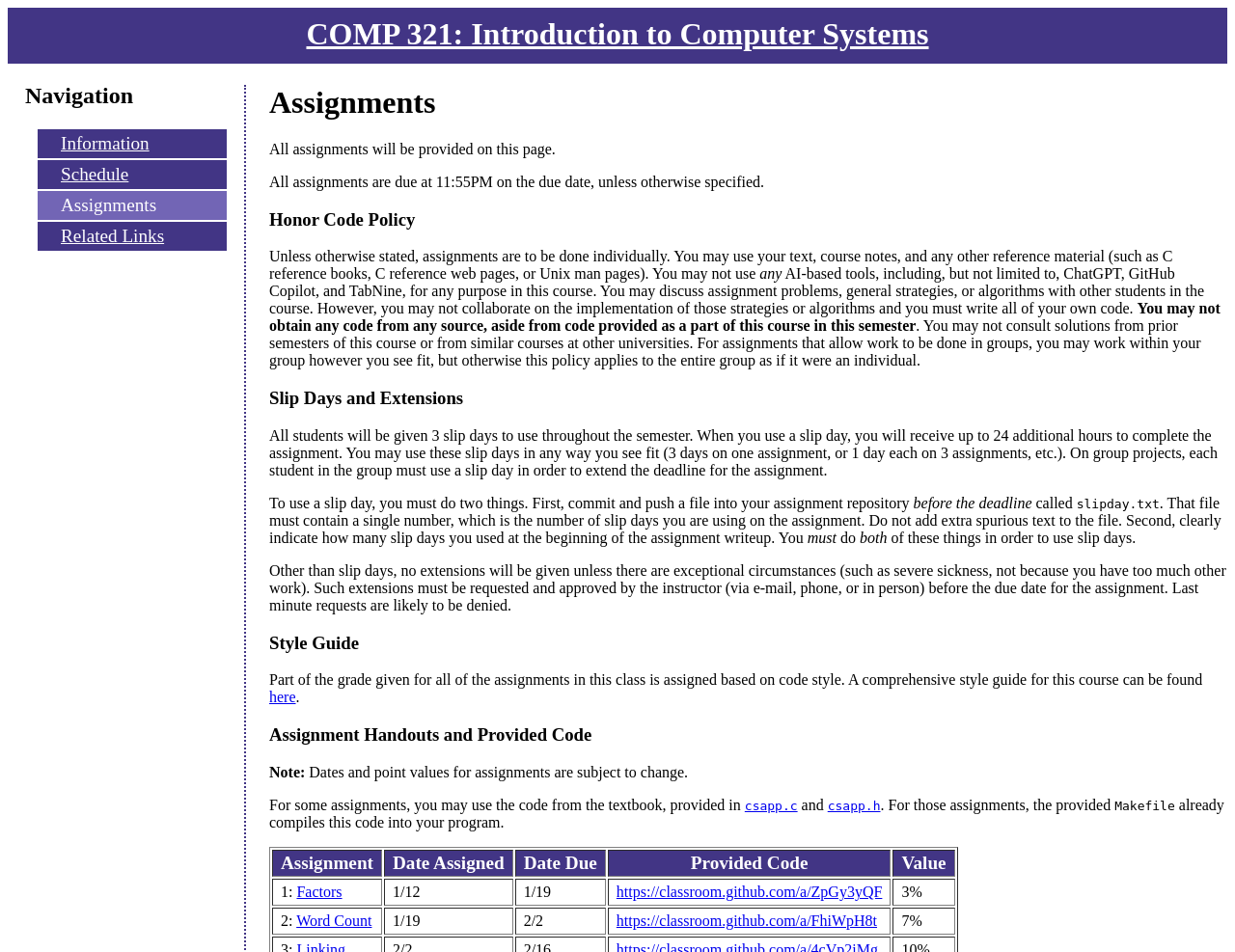Determine the bounding box for the UI element as described: "Word Count". The coordinates should be represented as four float numbers between 0 and 1, formatted as [left, top, right, bottom].

[0.24, 0.958, 0.301, 0.975]